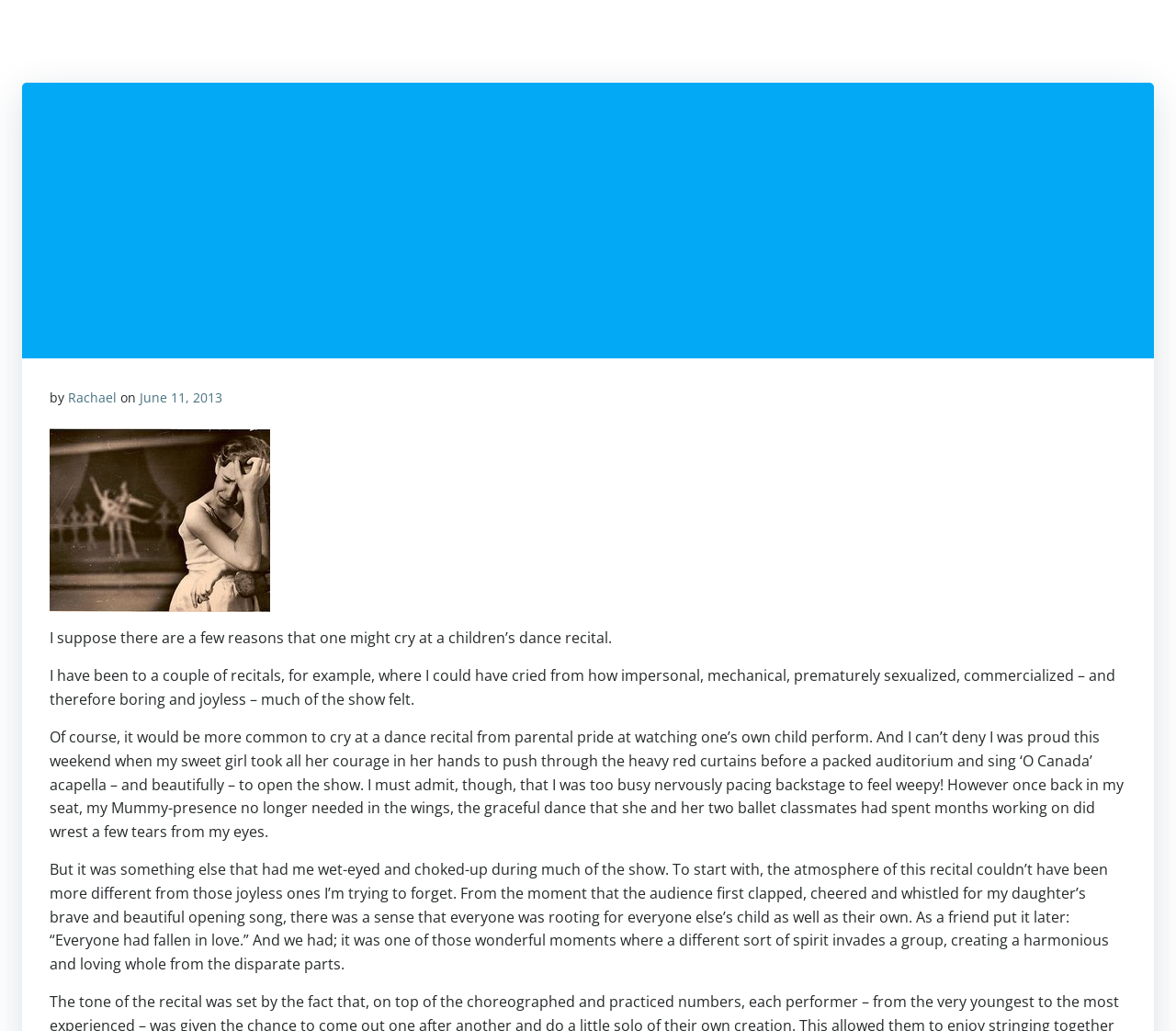Identify the bounding box coordinates of the clickable section necessary to follow the following instruction: "Read the blog post by Rachael". The coordinates should be presented as four float numbers from 0 to 1, i.e., [left, top, right, bottom].

[0.058, 0.377, 0.099, 0.394]